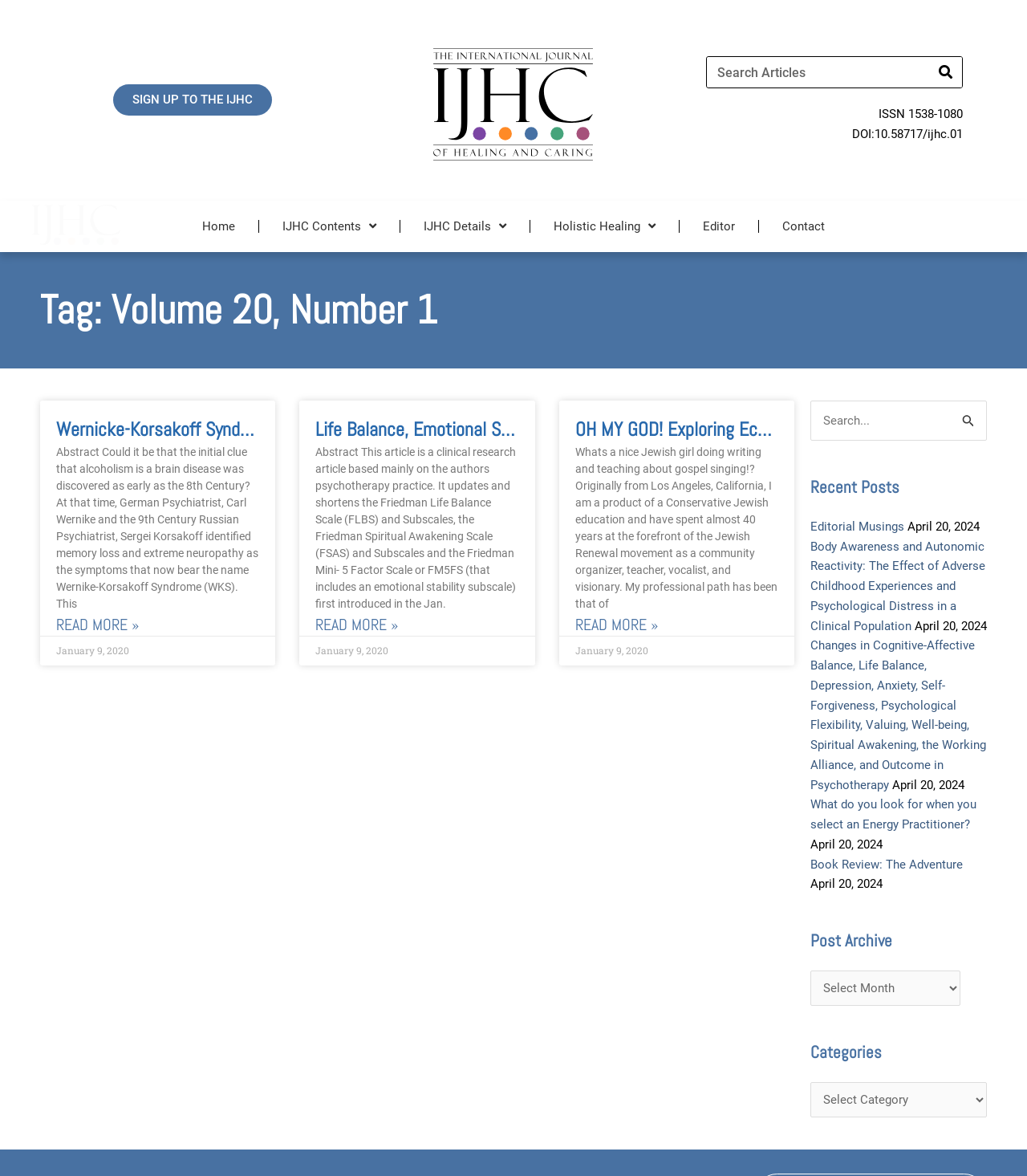Can you show the bounding box coordinates of the region to click on to complete the task described in the instruction: "View IJHC Contents"?

[0.27, 0.178, 0.371, 0.206]